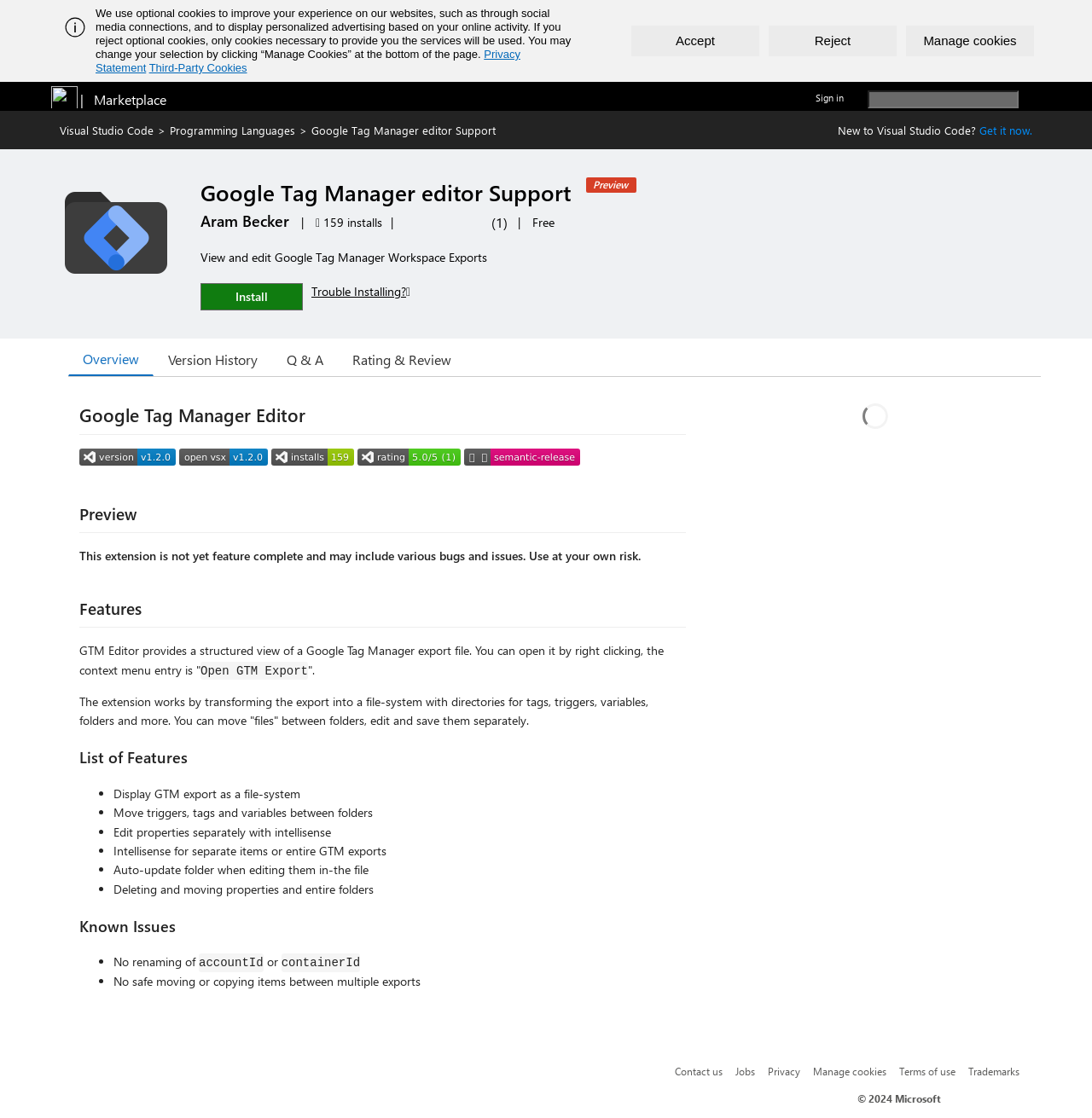Bounding box coordinates are specified in the format (top-left x, top-left y, bottom-right x, bottom-right y). All values are floating point numbers bounded between 0 and 1. Please provide the bounding box coordinate of the region this sentence describes: alt="semantic-release"

[0.425, 0.405, 0.531, 0.42]